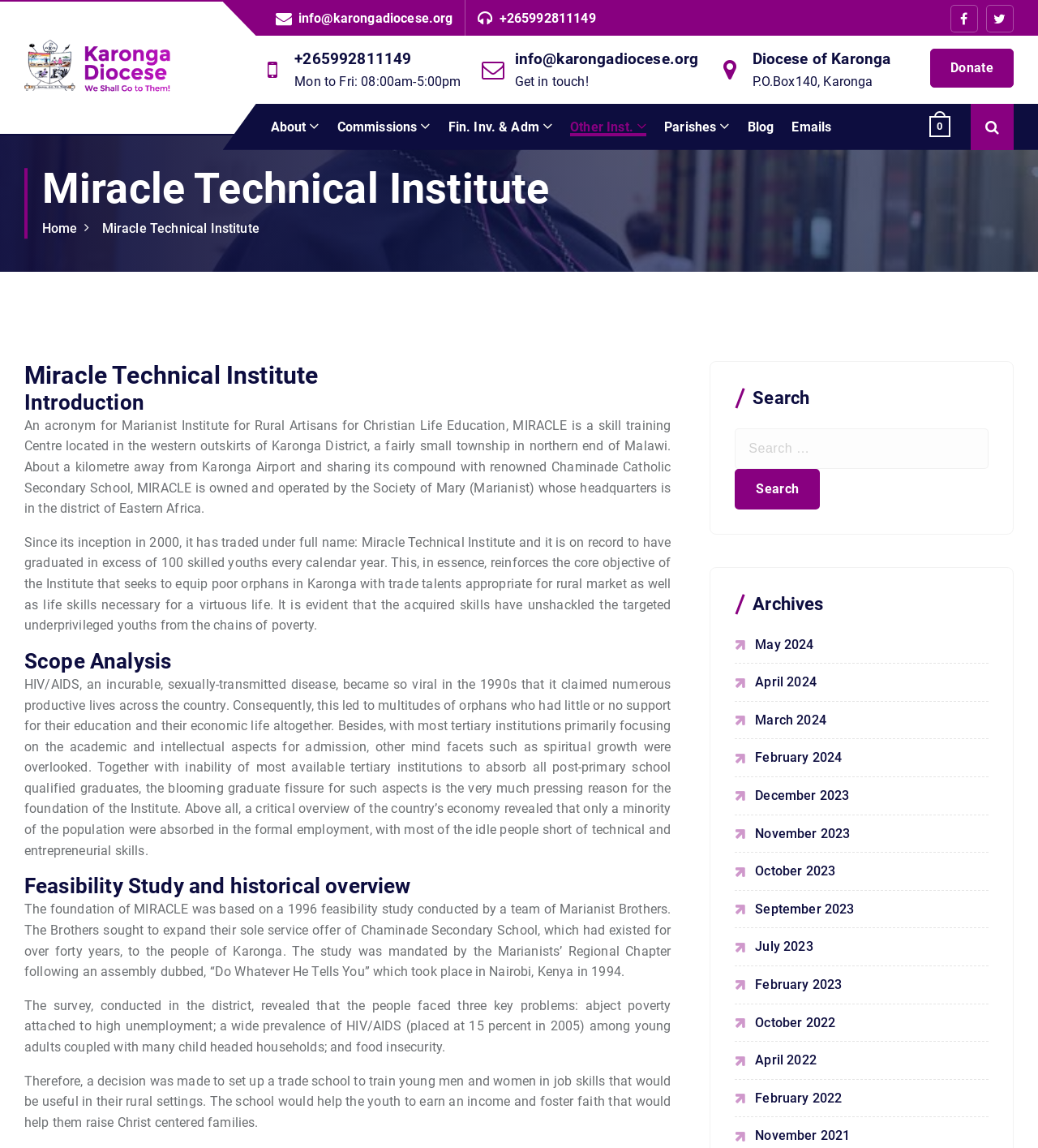Identify the bounding box for the described UI element: "Fin. Inv. & Adm".

[0.432, 0.103, 0.532, 0.119]